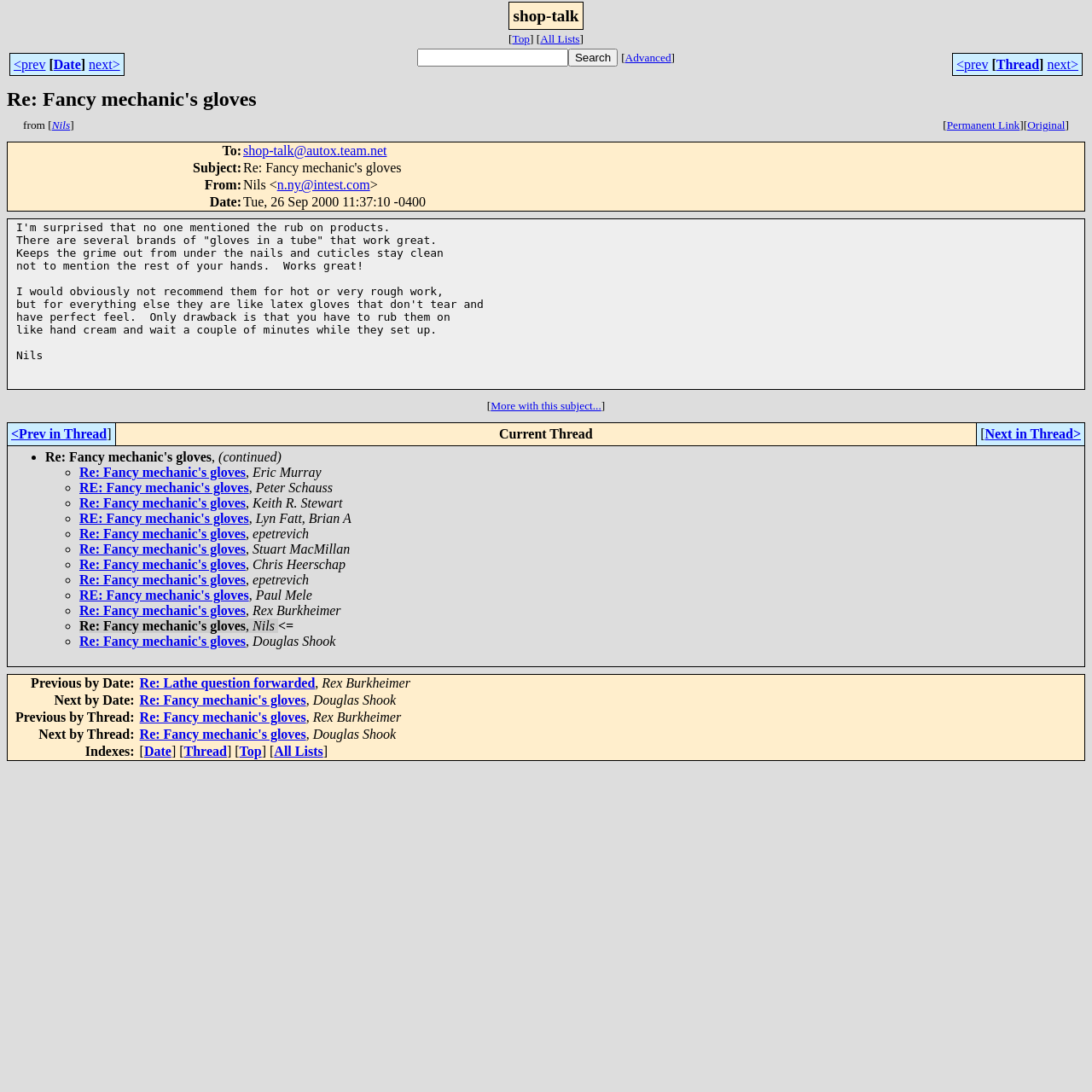Locate the bounding box coordinates of the element you need to click to accomplish the task described by this instruction: "View the original post".

[0.941, 0.109, 0.975, 0.12]